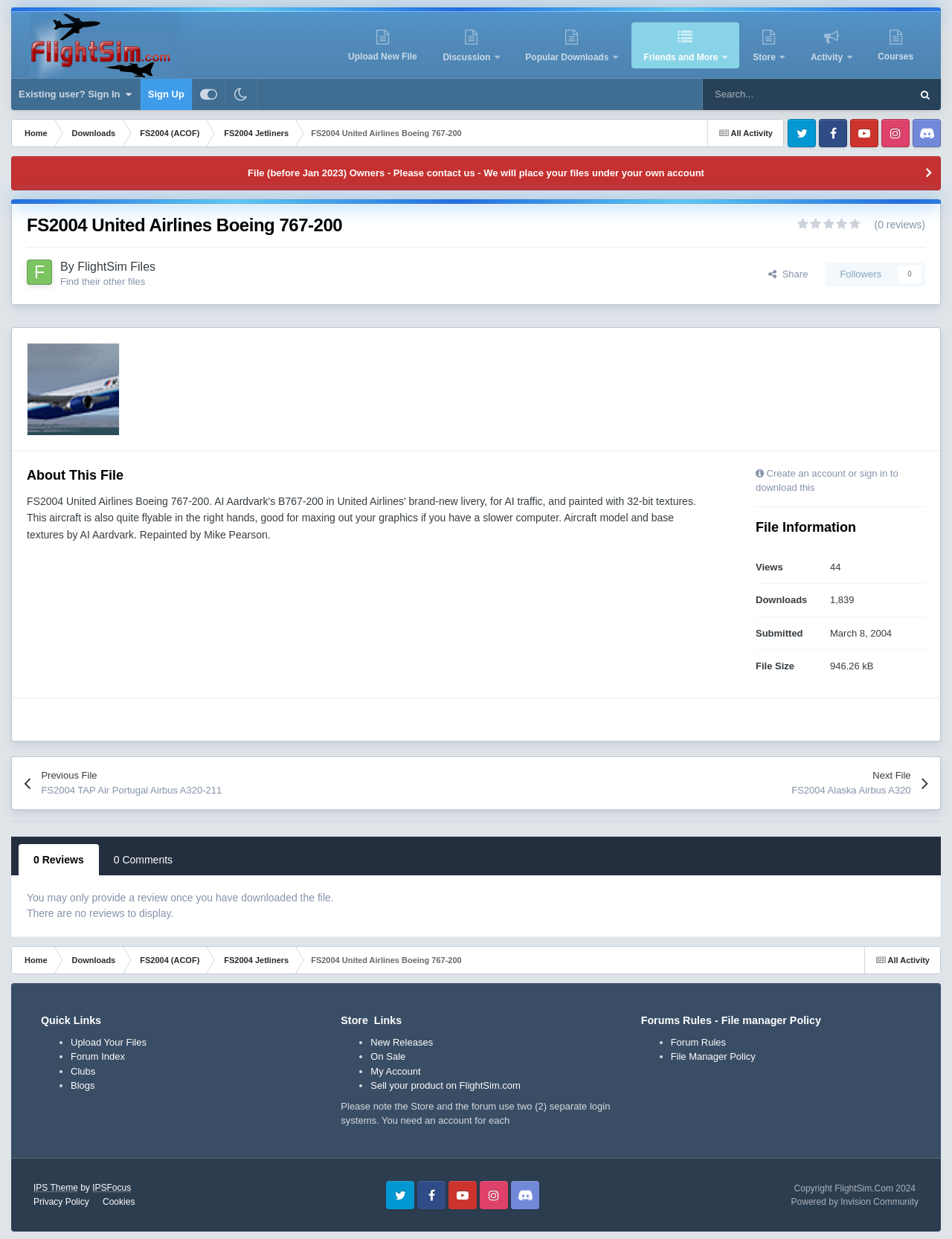Provide a brief response using a word or short phrase to this question:
How many reviews does this file have?

0